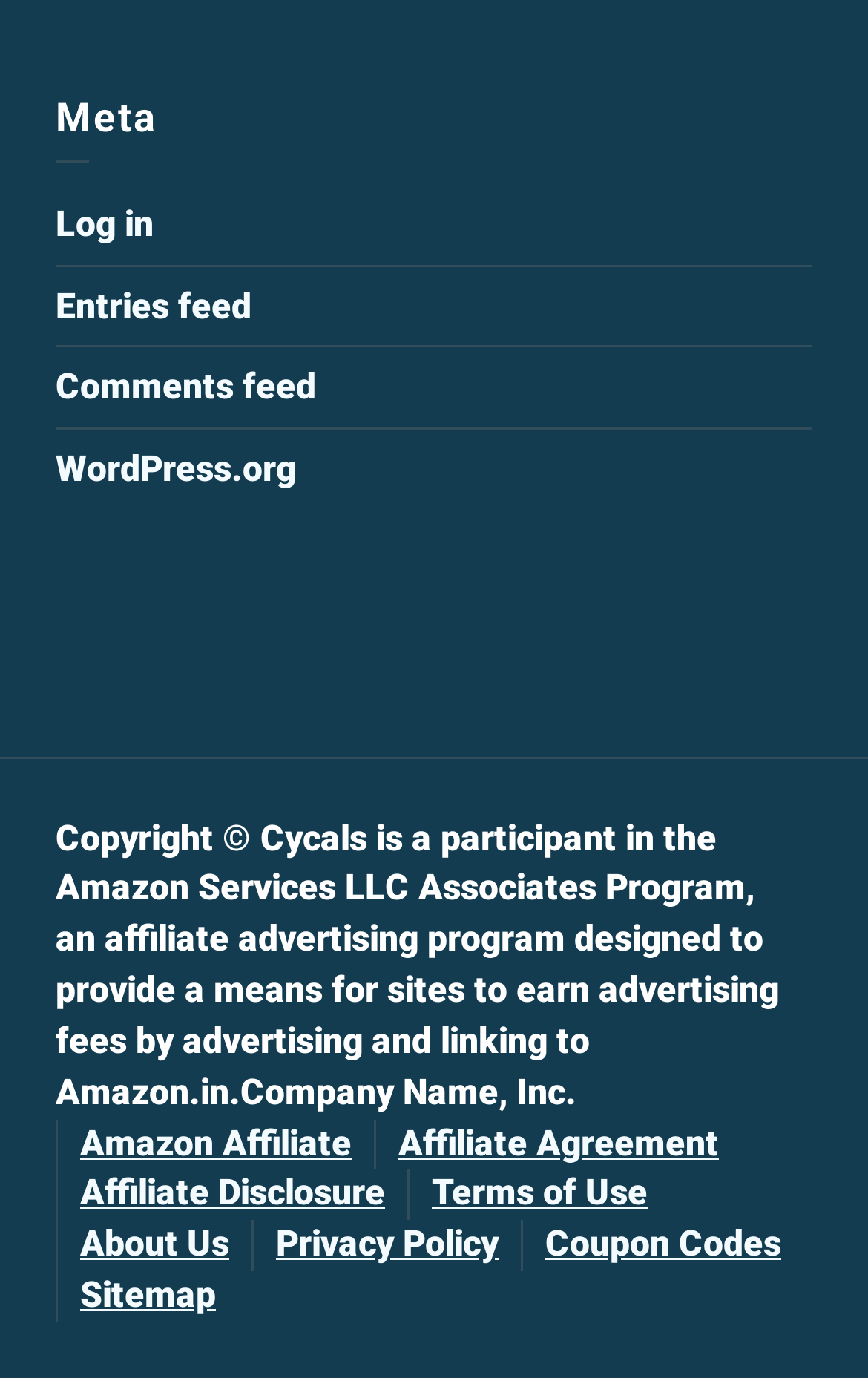Given the element description WordPress.org, specify the bounding box coordinates of the corresponding UI element in the format (top-left x, top-left y, bottom-right x, bottom-right y). All values must be between 0 and 1.

[0.064, 0.325, 0.341, 0.355]